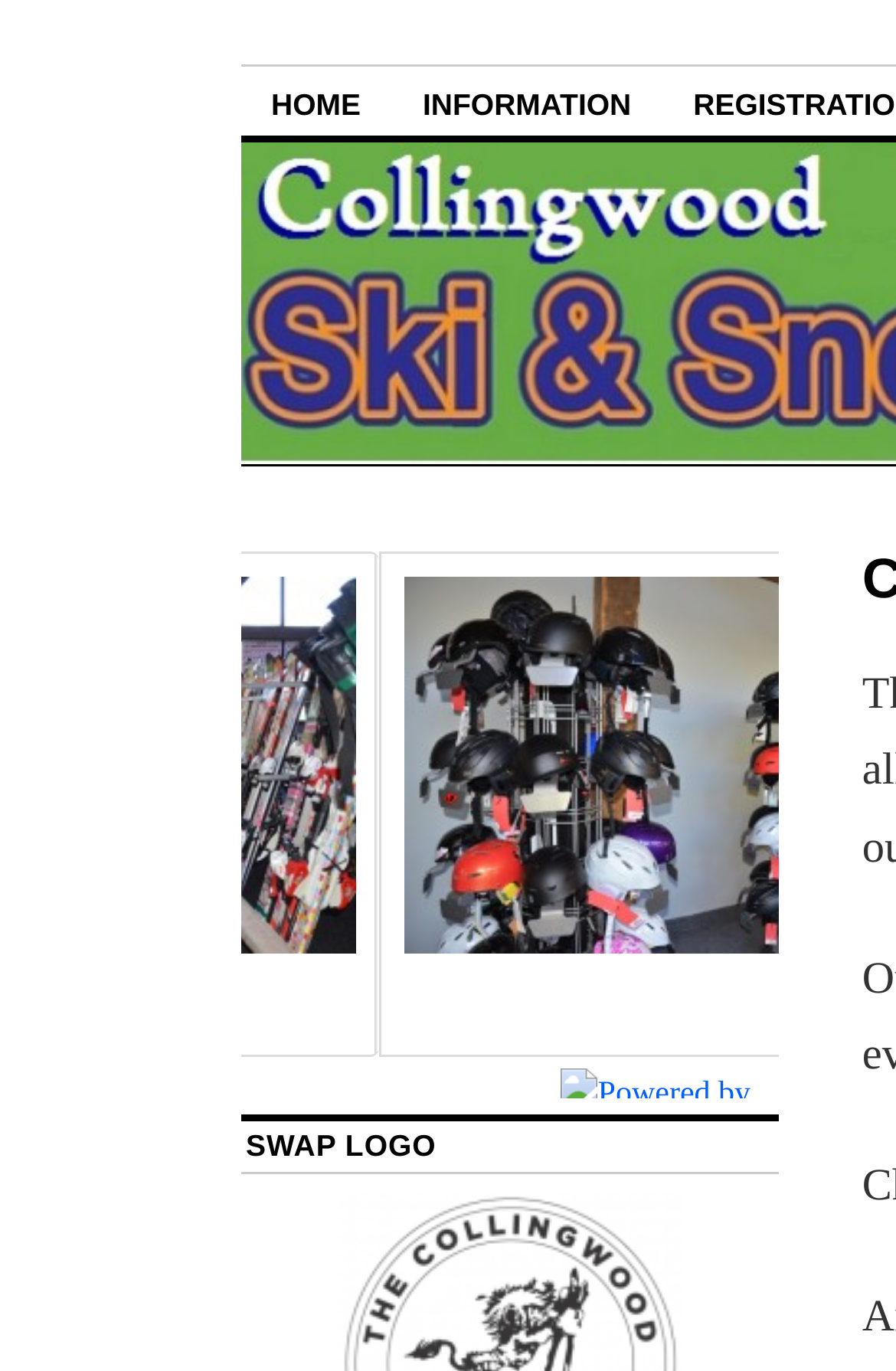How many main navigation links are there?
Based on the image, provide your answer in one word or phrase.

2